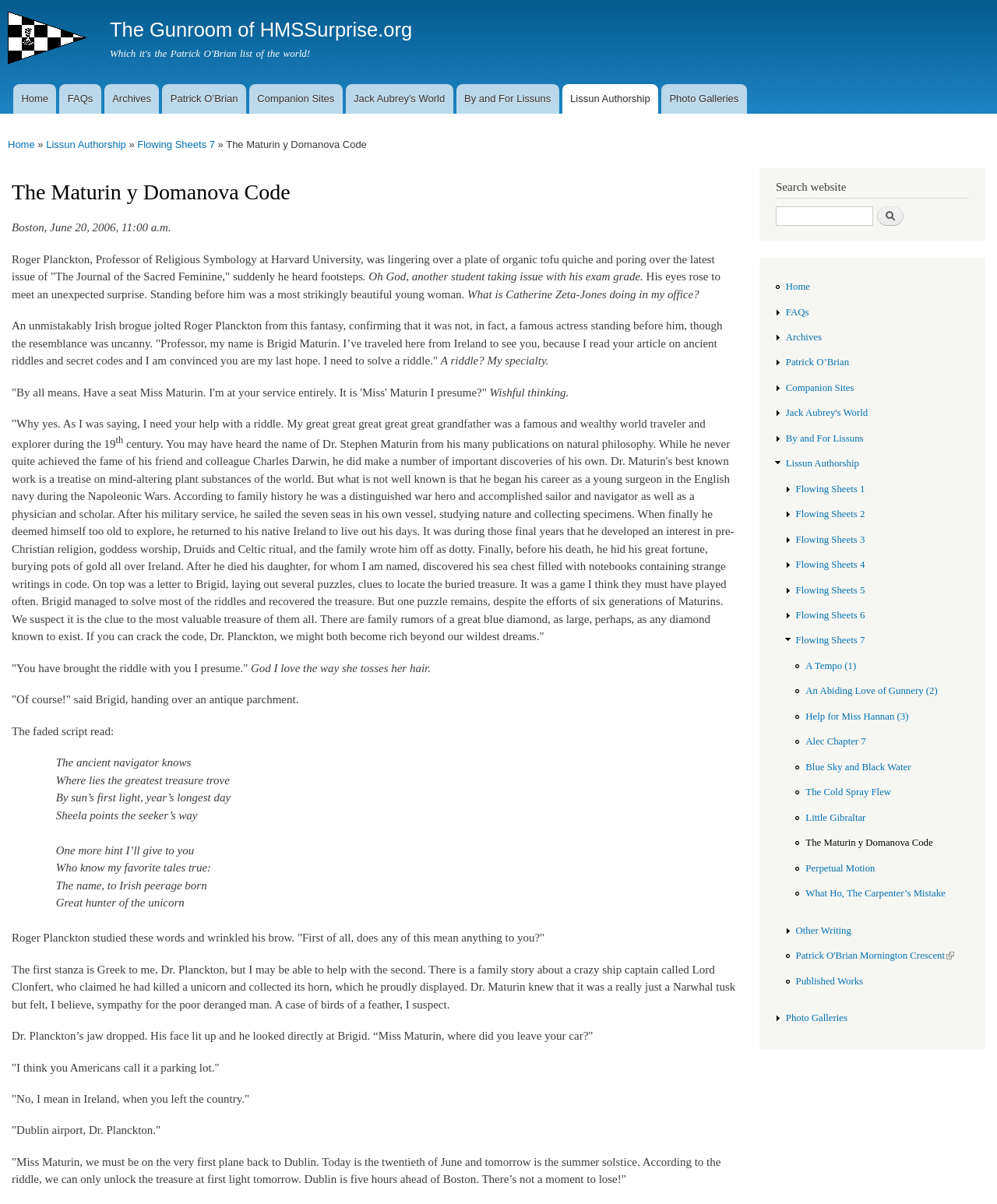Could you provide the bounding box coordinates for the portion of the screen to click to complete this instruction: "Read 'The Maturin y Domanova Code'"?

[0.012, 0.151, 0.738, 0.169]